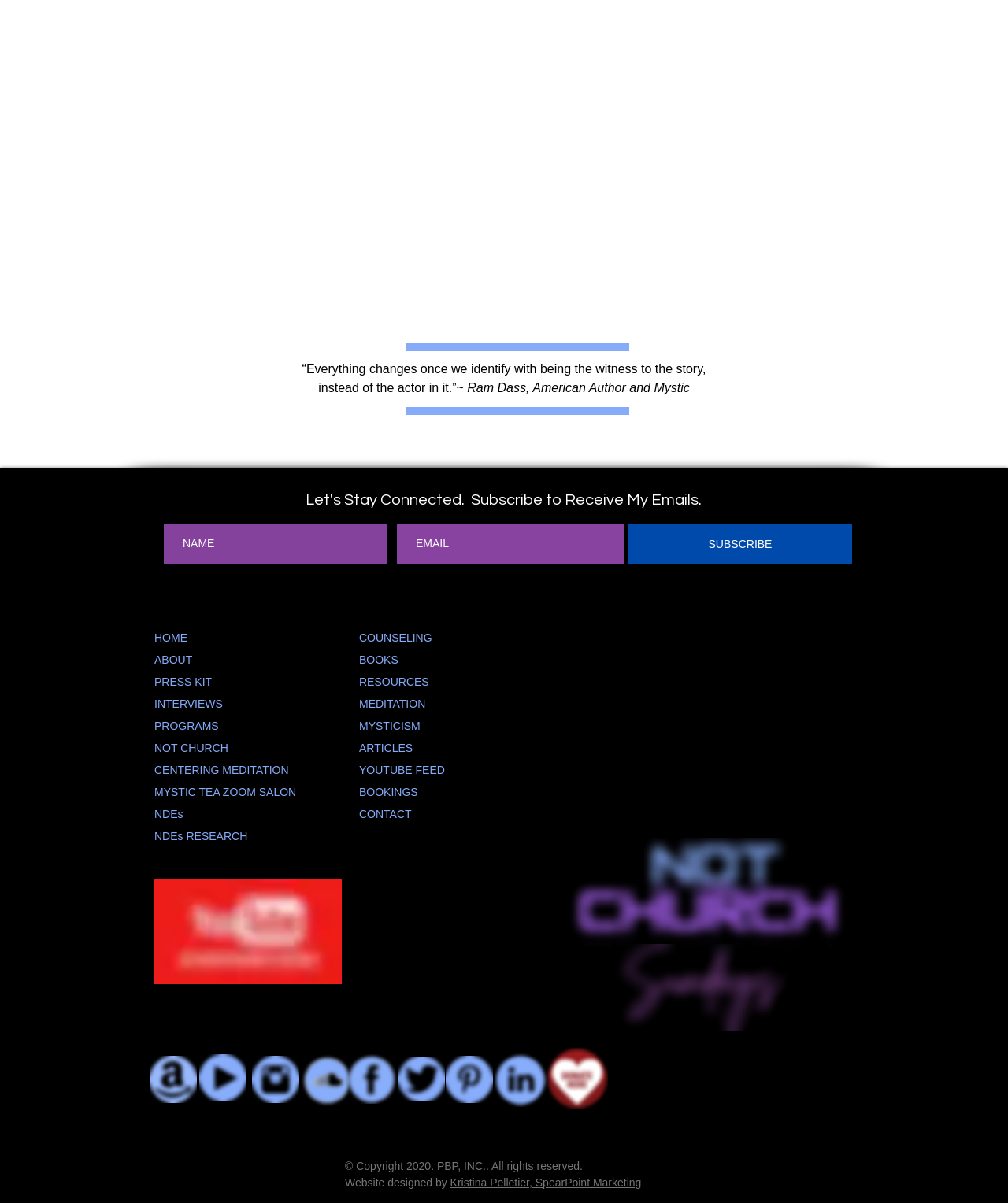What is the author's name?
Please provide a full and detailed response to the question.

I found the author's name by looking at the StaticText element with ID 504, which has the text 'Ram Dass, American Author and Mystic'.